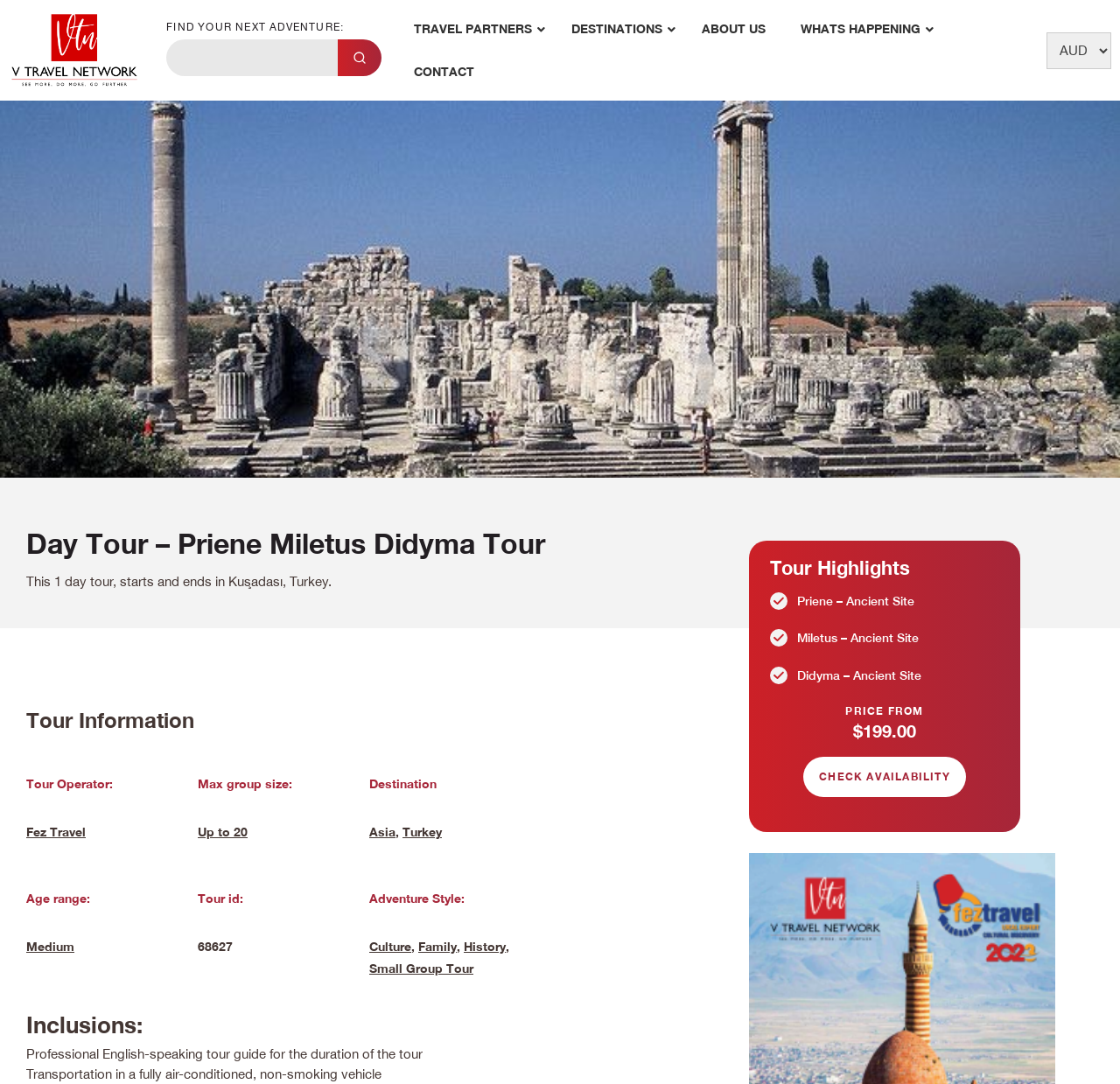Provide the bounding box coordinates for the area that should be clicked to complete the instruction: "Explore destinations in Asia".

[0.33, 0.761, 0.353, 0.774]